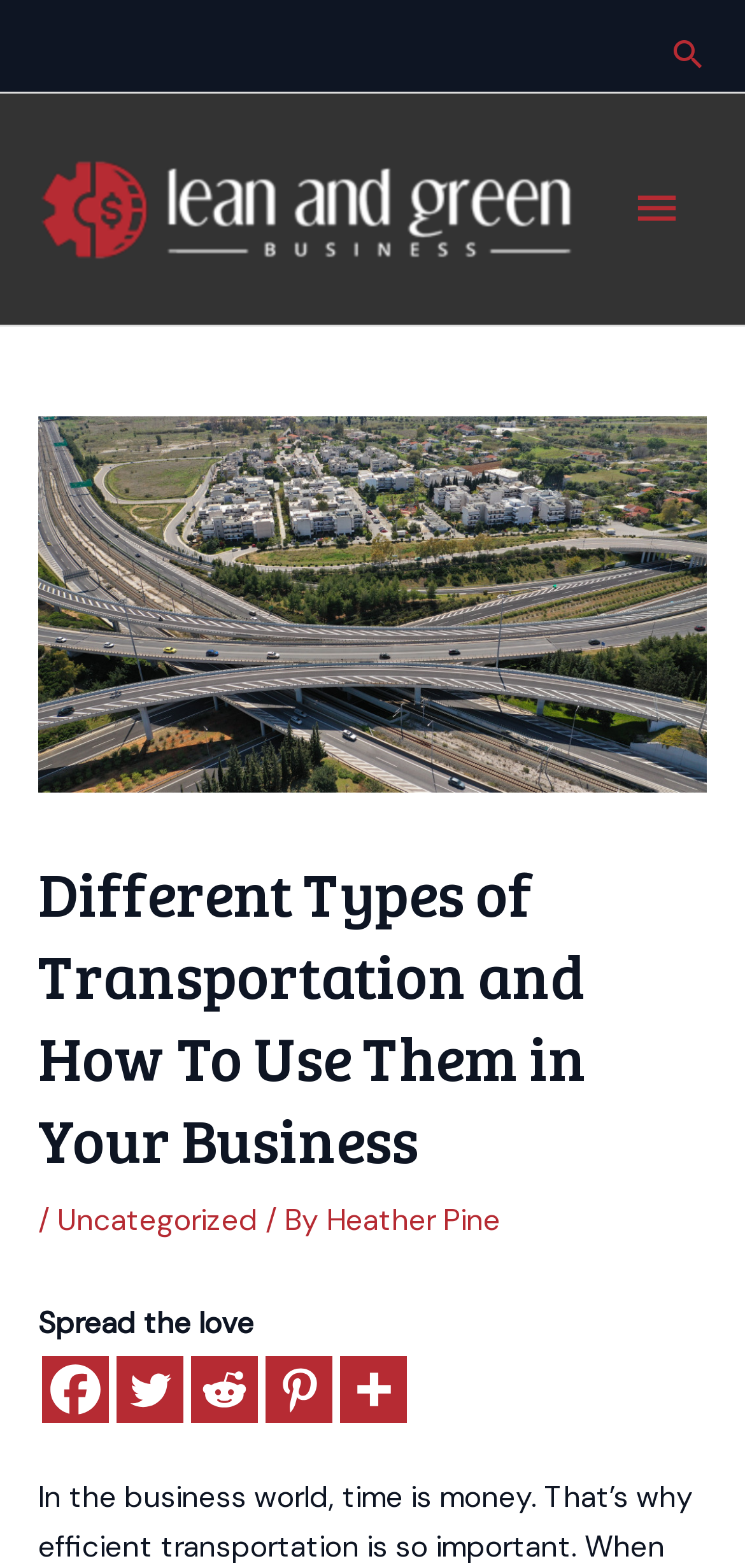Please locate the clickable area by providing the bounding box coordinates to follow this instruction: "View the disclaimer".

None